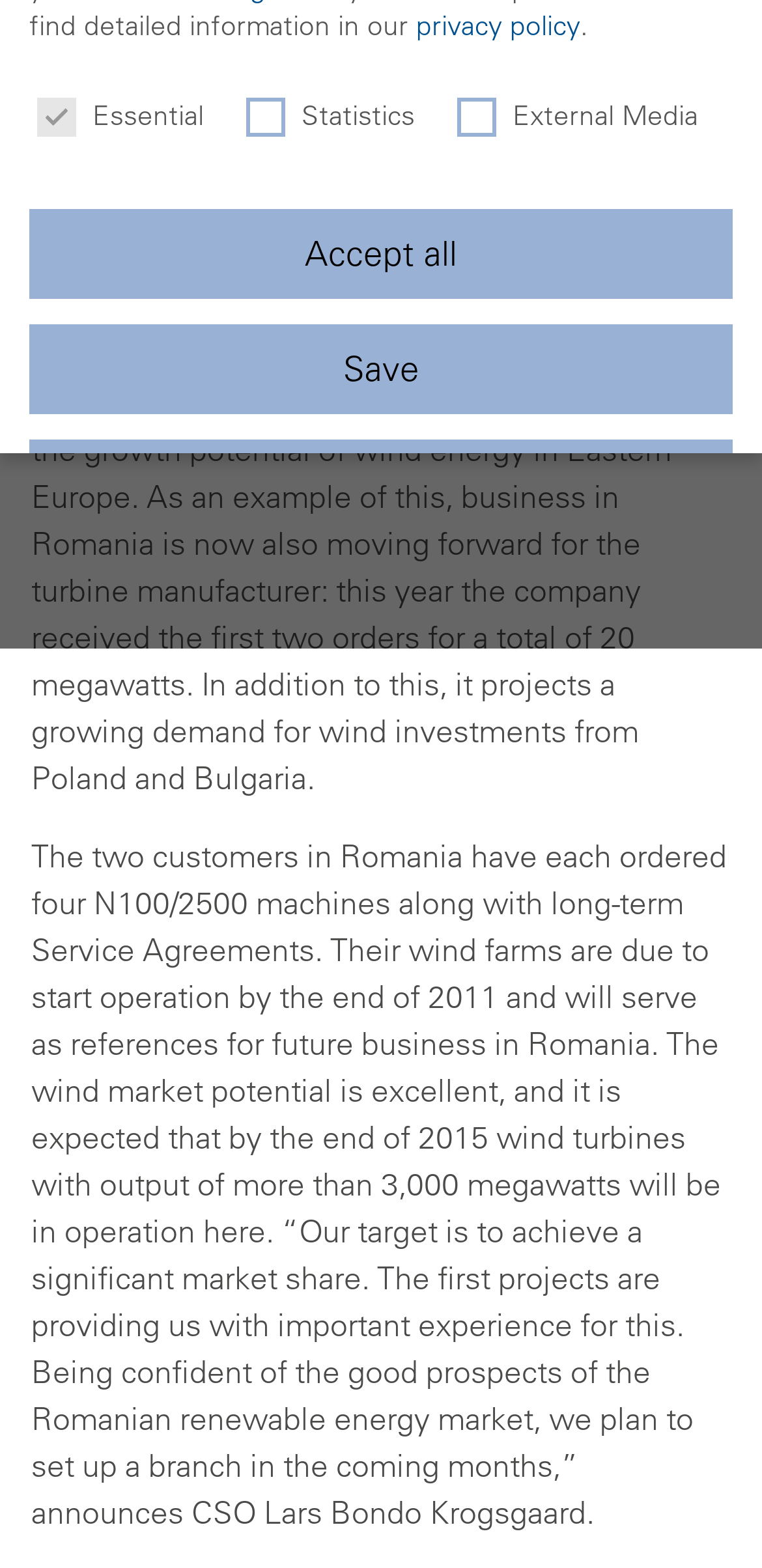Find the bounding box of the UI element described as follows: "Individual Privacy Preferences".

[0.038, 0.28, 0.962, 0.337]